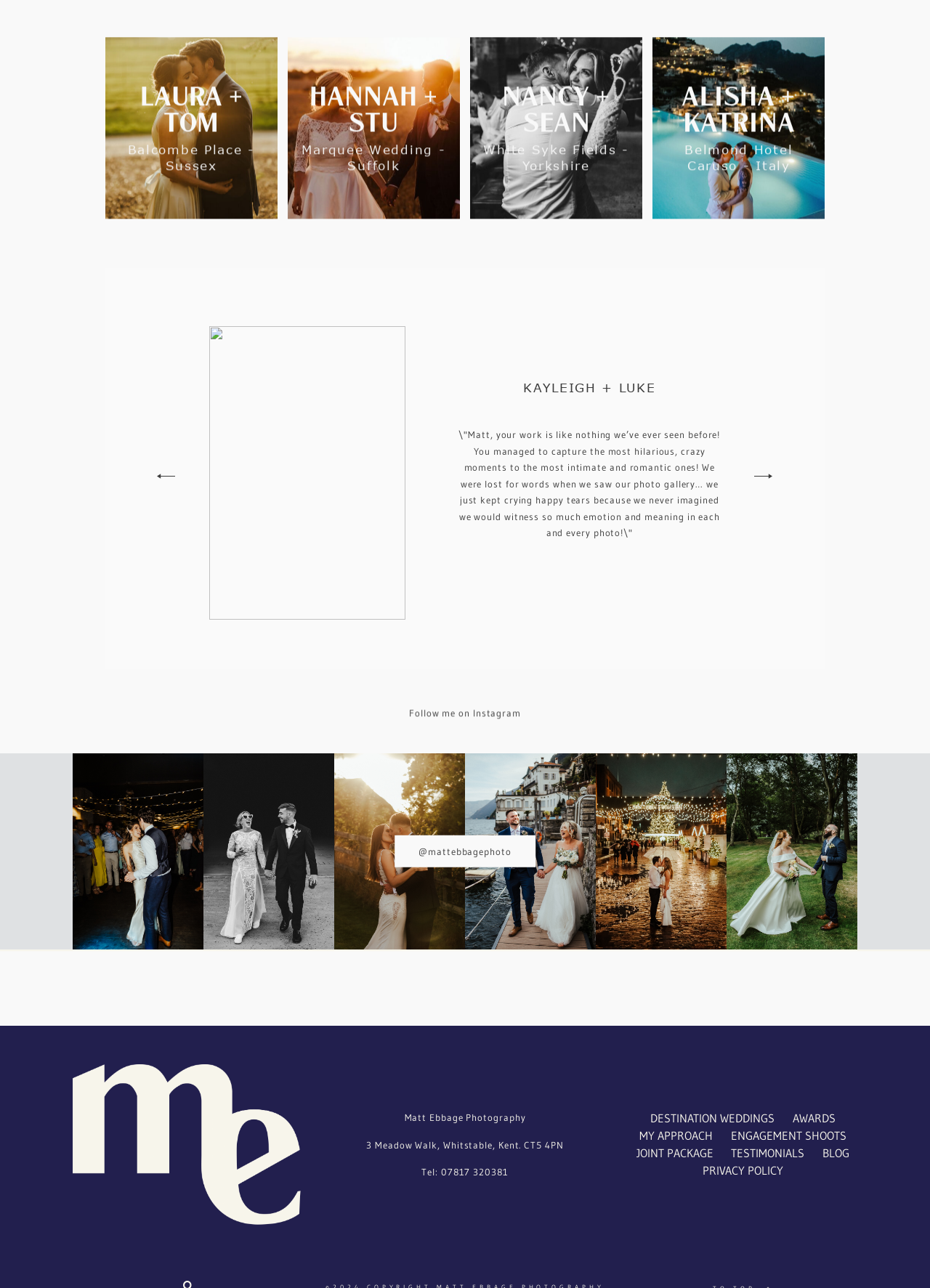Provide a one-word or short-phrase answer to the question:
What is the photographer's contact number?

07817 320381